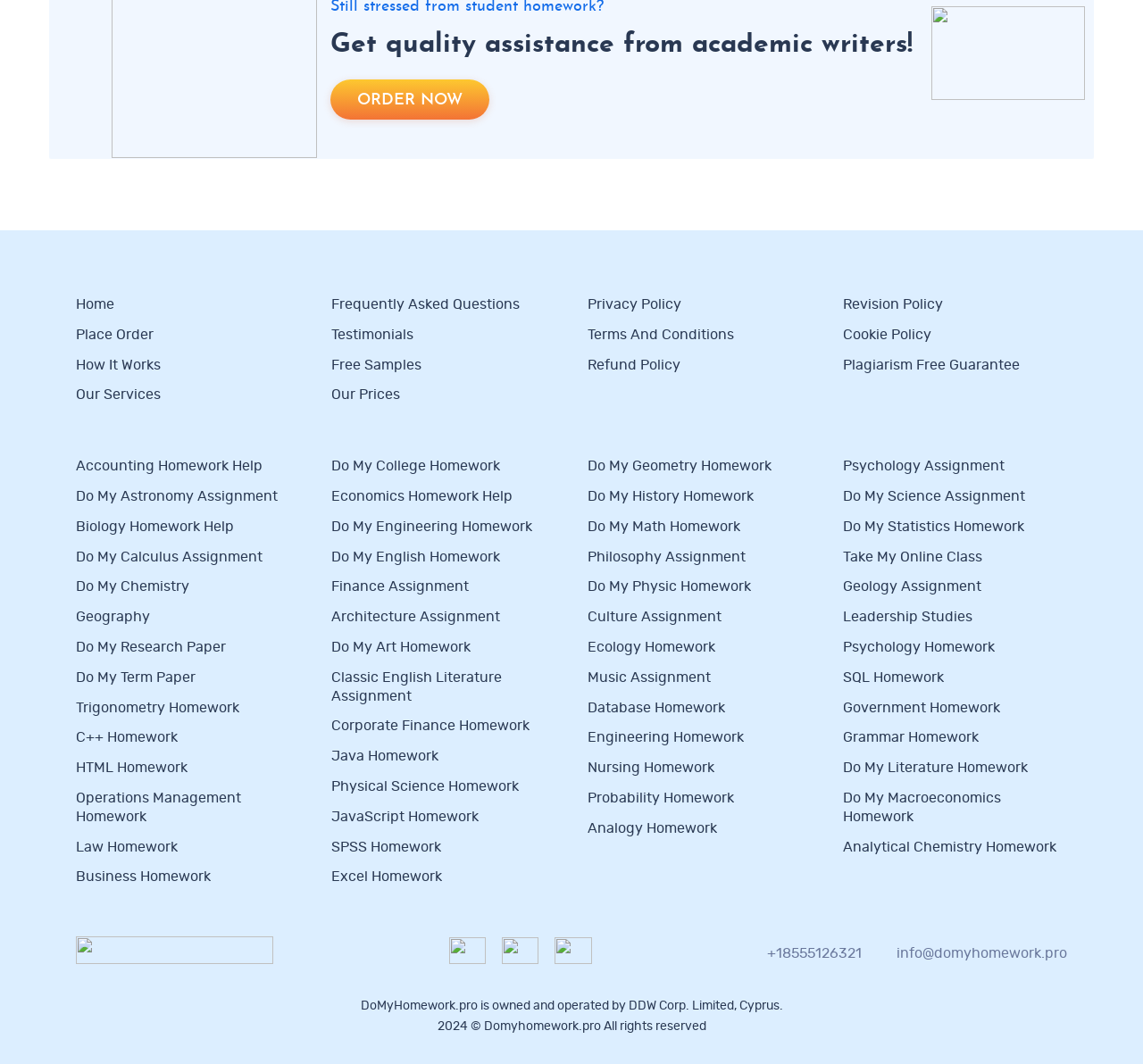Can you show the bounding box coordinates of the region to click on to complete the task described in the instruction: "View Privacy Policy"?

[0.514, 0.279, 0.596, 0.293]